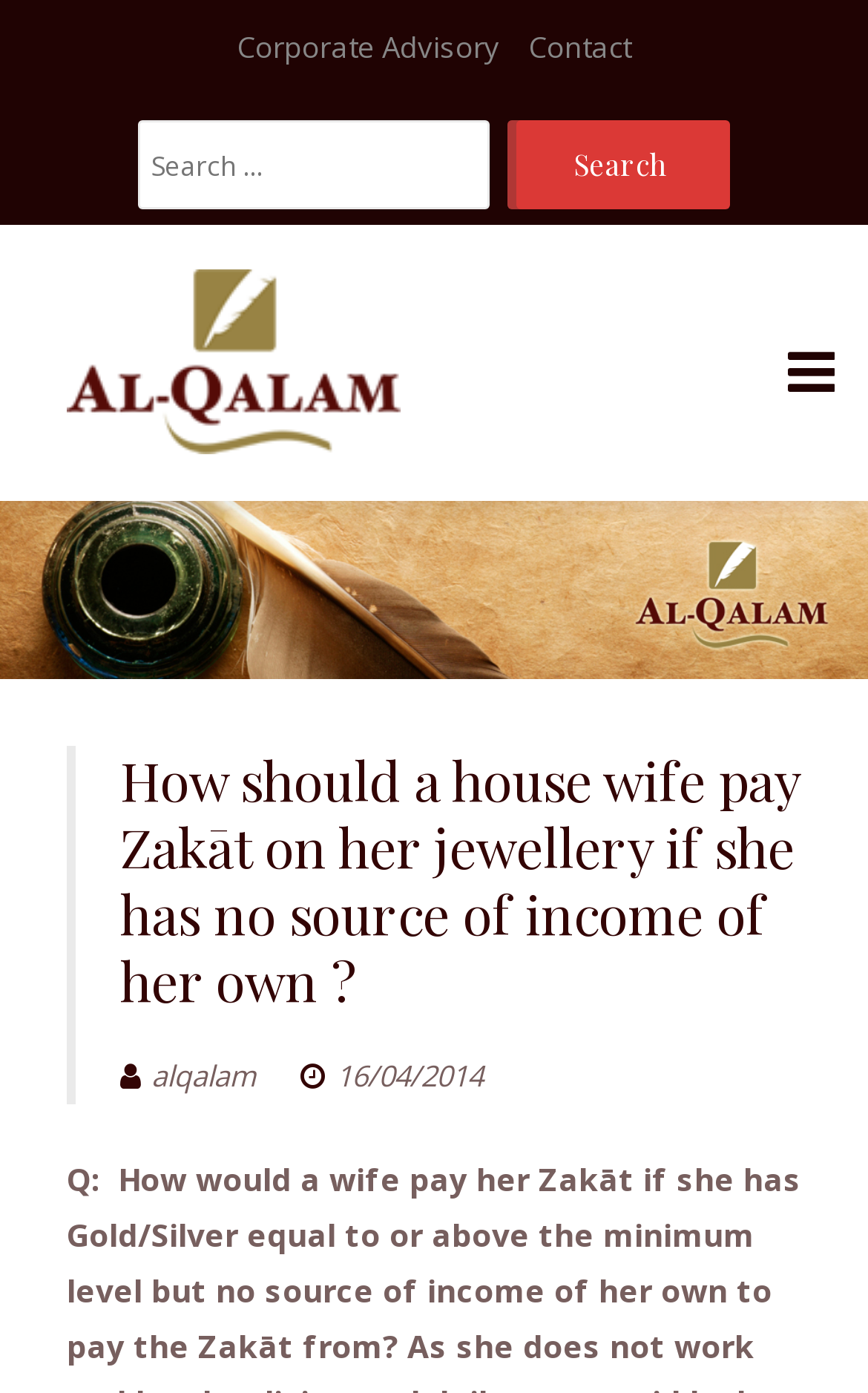Determine the bounding box coordinates for the HTML element described here: "parent_node: Search For: value="Search"".

[0.585, 0.086, 0.841, 0.15]